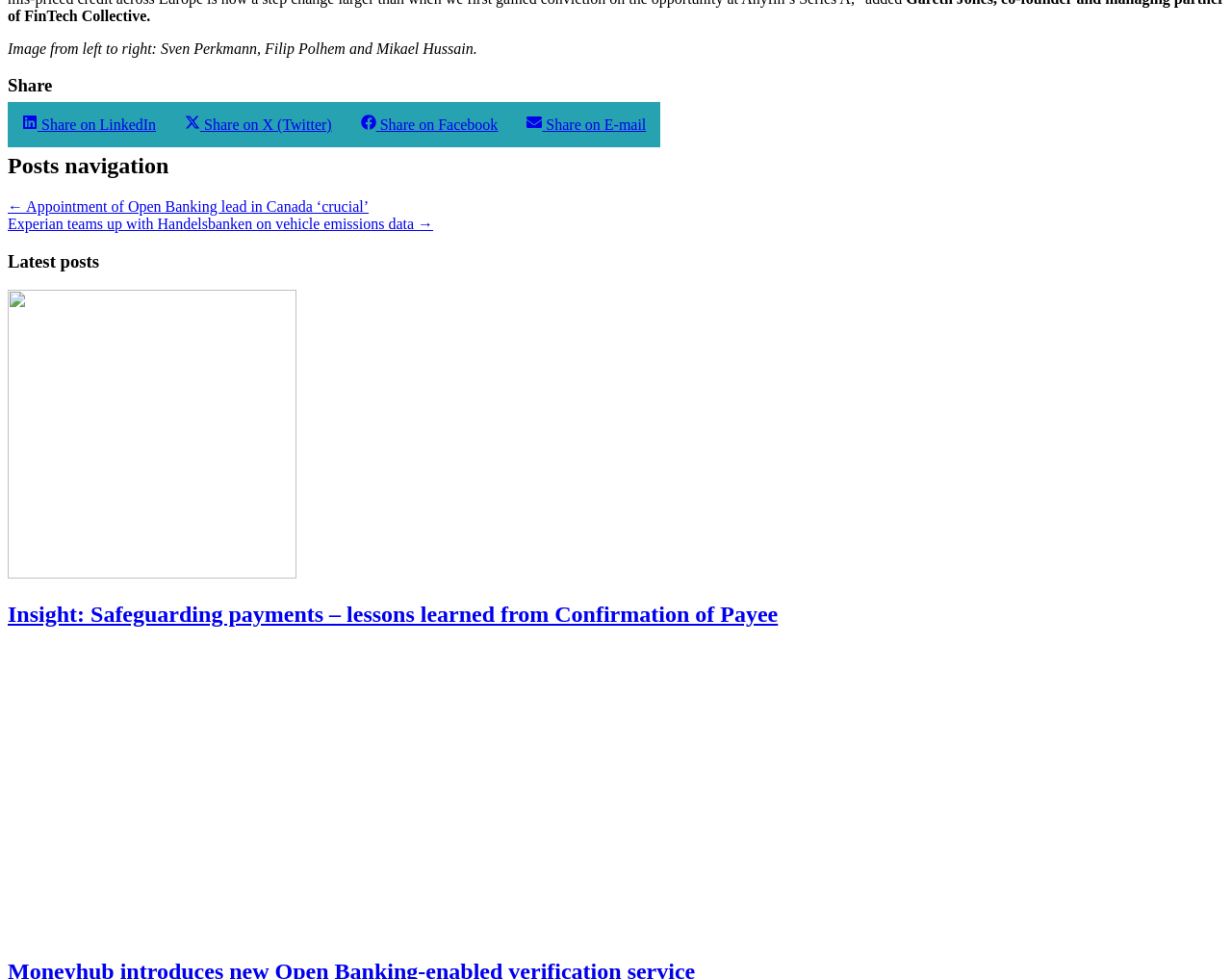Locate the bounding box coordinates of the element that needs to be clicked to carry out the instruction: "Go to previous post". The coordinates should be given as four float numbers ranging from 0 to 1, i.e., [left, top, right, bottom].

[0.006, 0.202, 0.299, 0.219]